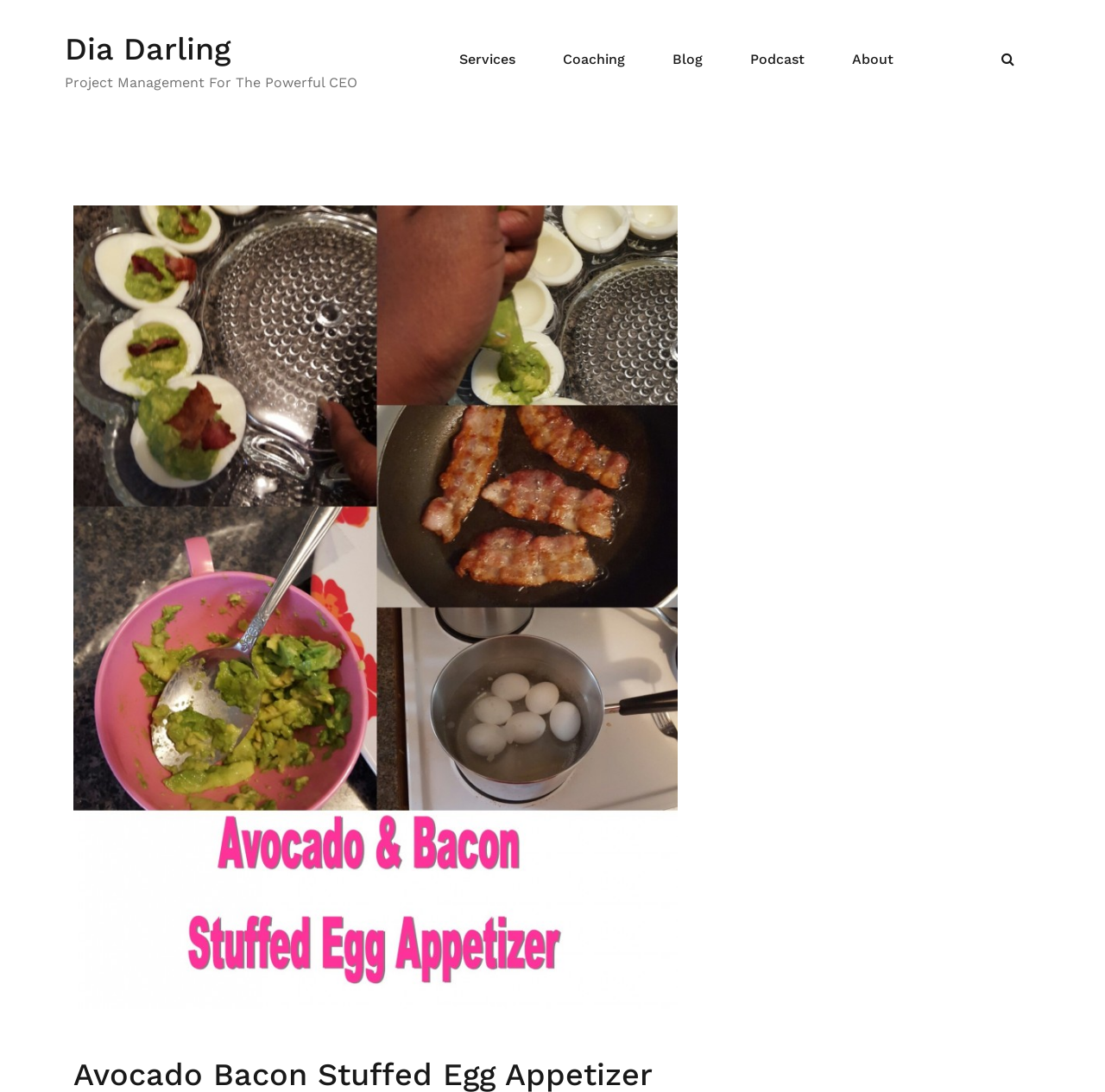What is the profession of the person mentioned?
Give a detailed response to the question by analyzing the screenshot.

The profession of the person mentioned can be inferred from the text 'Project Management For The Powerful CEO' which suggests that the person is a CEO.